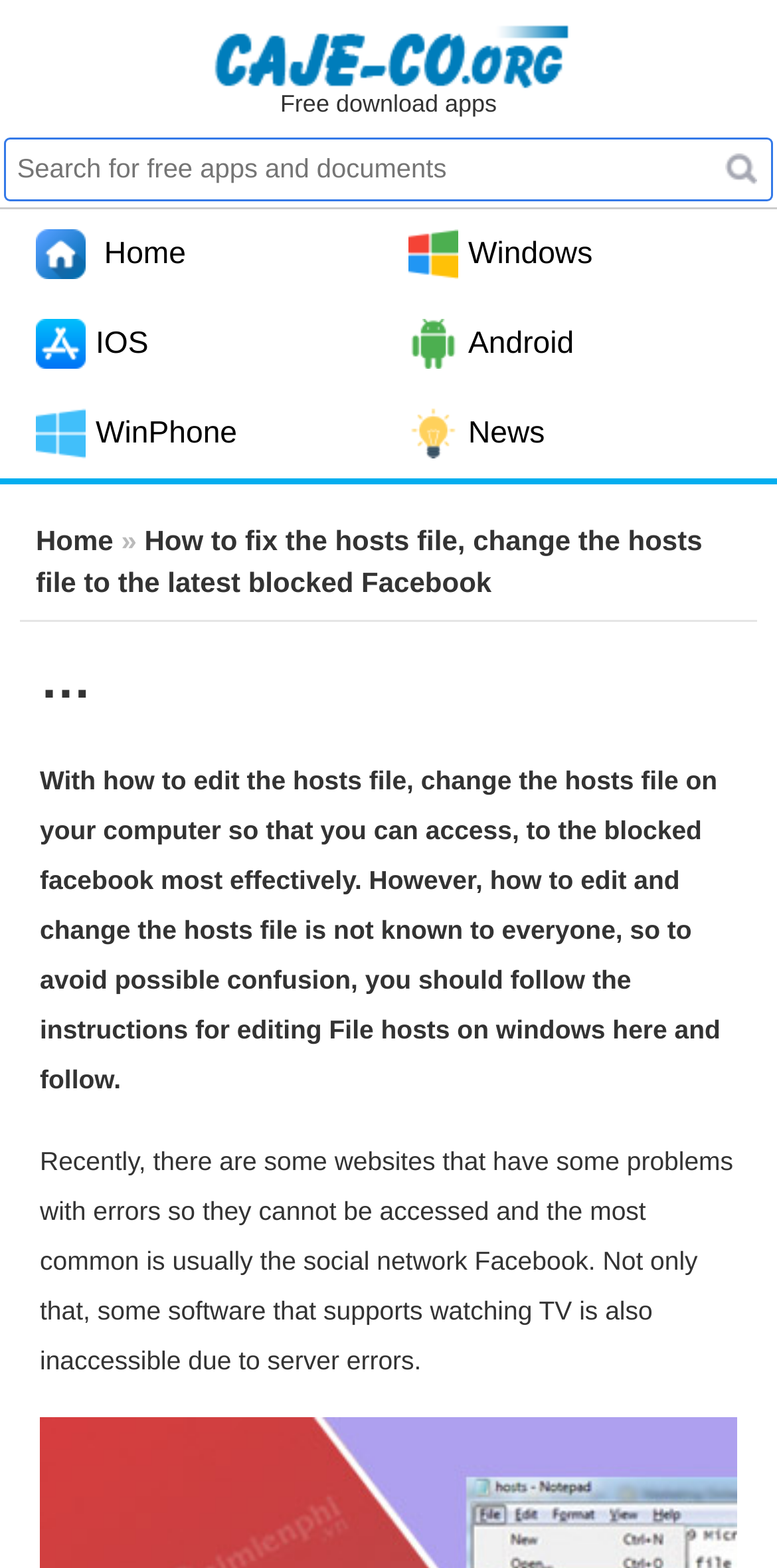Please identify the bounding box coordinates of the clickable region that I should interact with to perform the following instruction: "Go to Home page". The coordinates should be expressed as four float numbers between 0 and 1, i.e., [left, top, right, bottom].

[0.021, 0.14, 0.551, 0.184]